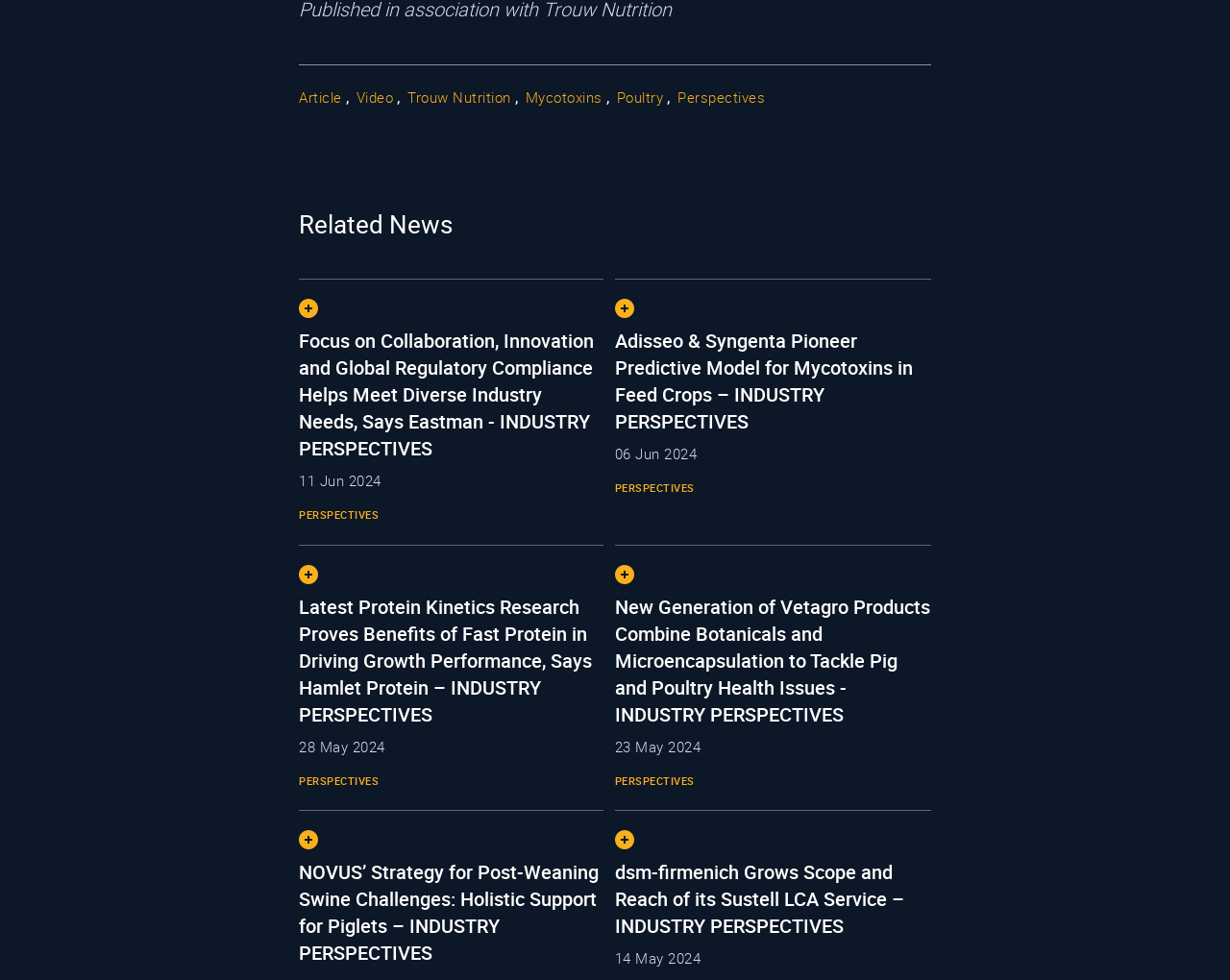What is the purpose of the 'Related News' section?
With the help of the image, please provide a detailed response to the question.

The 'Related News' section appears to be a collection of news articles related to the industry or topic presented on the webpage. Its purpose is to provide users with additional relevant news and information, likely to help them stay informed about the latest developments in the field.